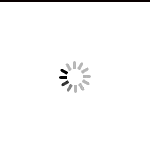Give a thorough description of the image, including any visible elements and their relationships.

The image features the "Xorus Frosty" lure, a key subject in the ongoing fishing narrative. Situated in the context of a fishing outing, this lure is highlighted as a successful choice for catching bass. The accompanying text mentions the excitement of fishing, noting that while some anglers had success with other lures, the Xorus Frosty proved to be effective on that particular day. Above the image is a caption reading, "Another Bass For The Xorus Frosty," indicating its role in attracting fish. This details the lure's significance within the fishing experiences shared by the angler and their friends, emphasizing the trials and successes encountered in pursuit of bass fishing.